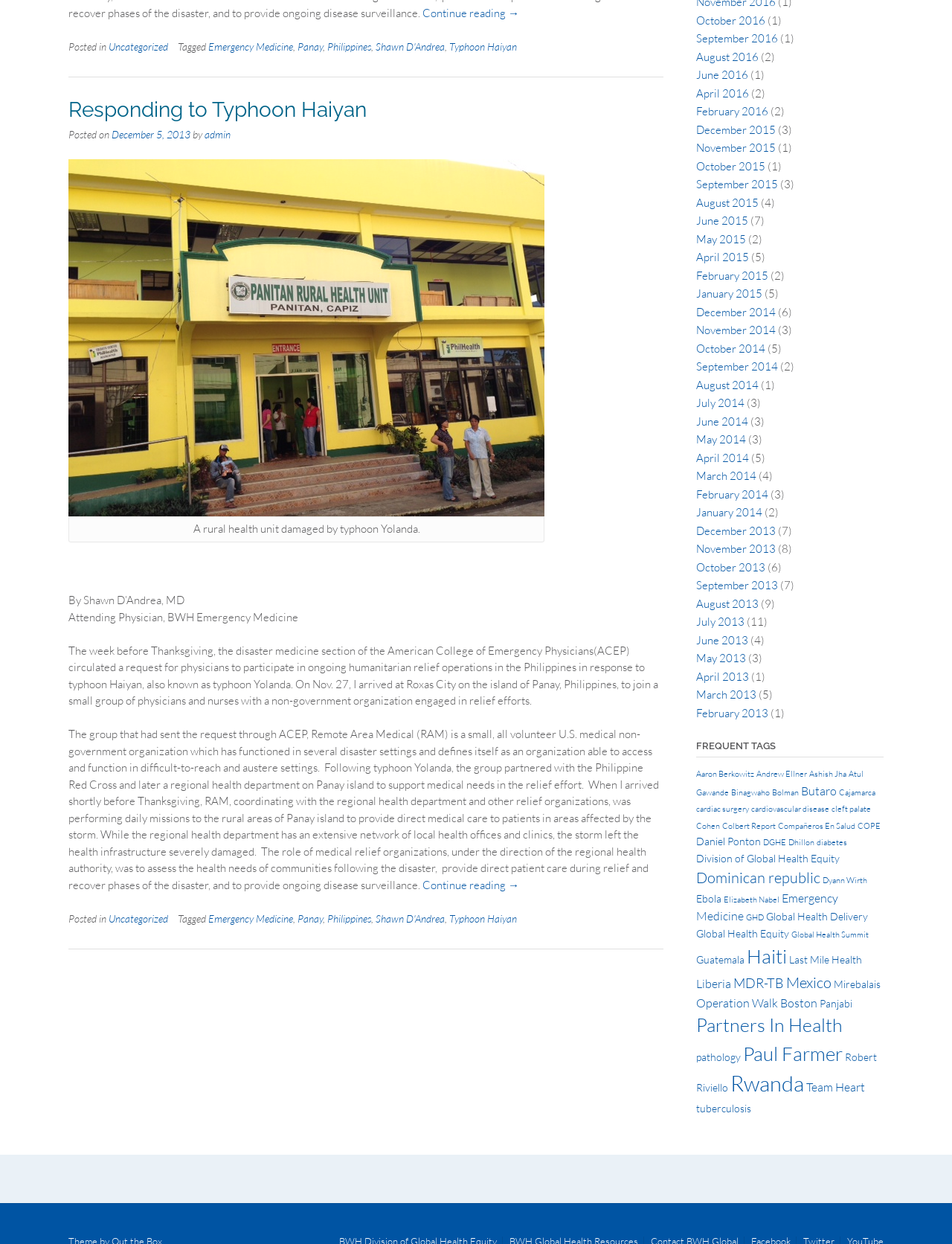Ascertain the bounding box coordinates for the UI element detailed here: "Original article". The coordinates should be provided as [left, top, right, bottom] with each value being a float between 0 and 1.

None